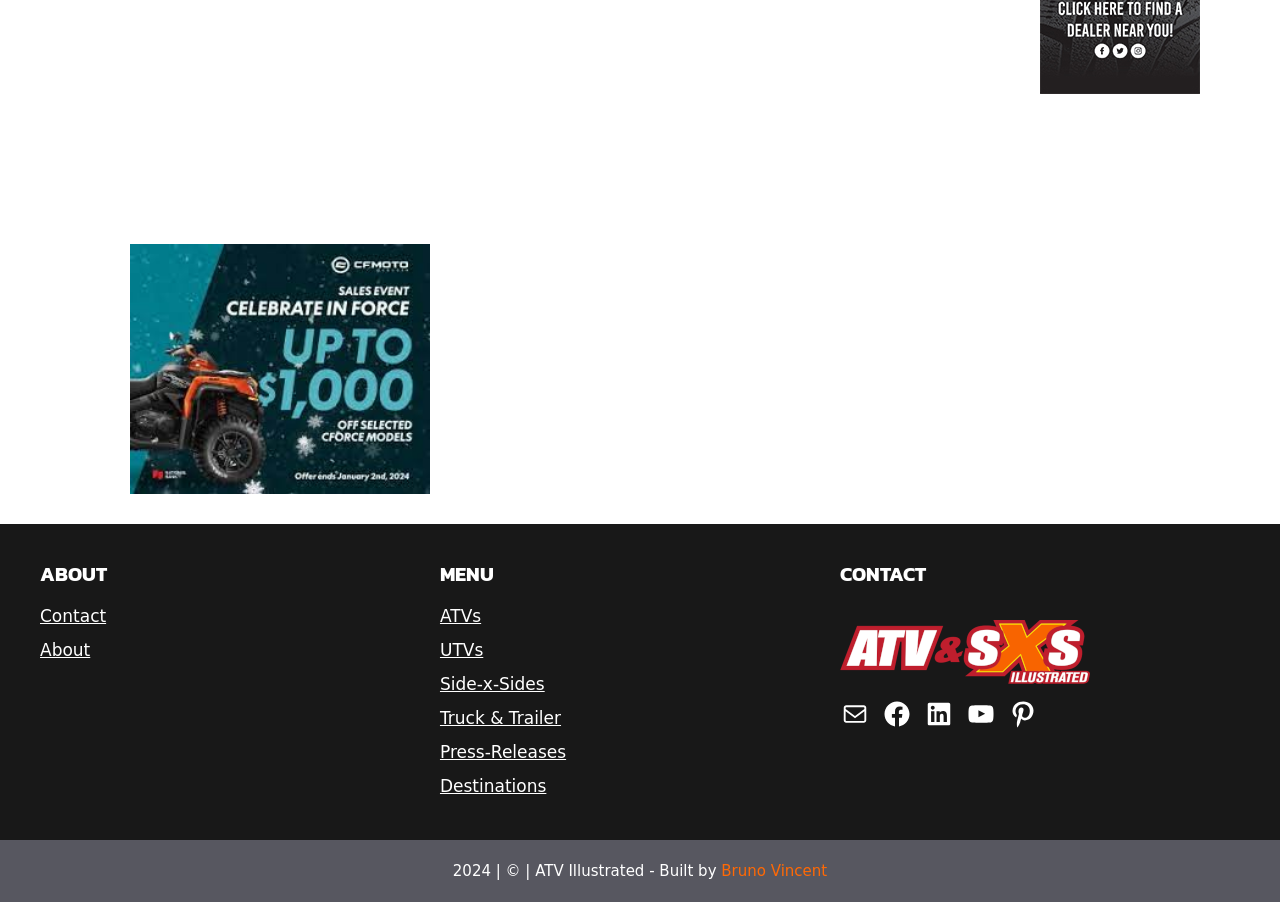Respond concisely with one word or phrase to the following query:
How many social media links are in the CONTACT section?

5